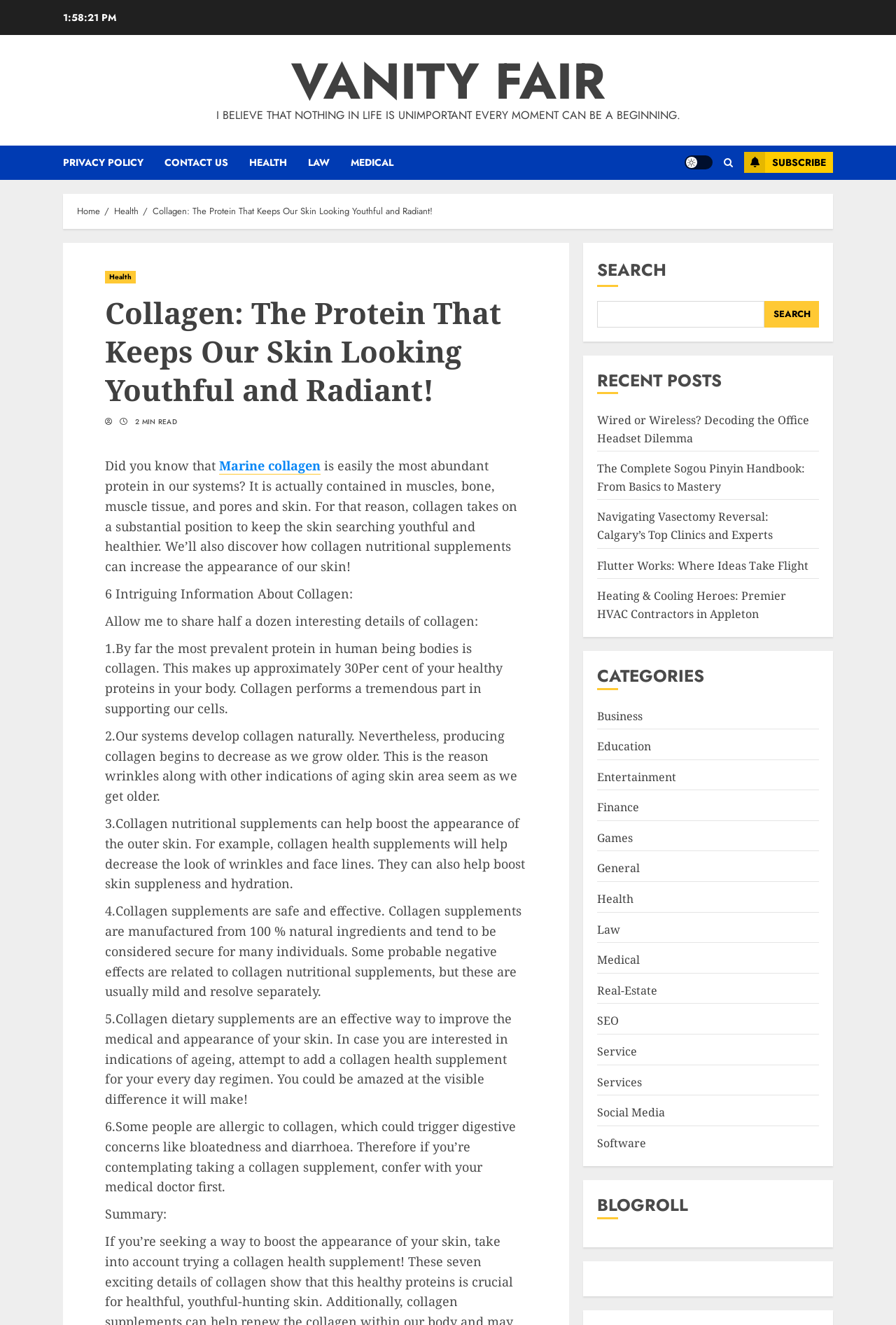Please find the bounding box for the UI component described as follows: "Real-Estate".

[0.667, 0.742, 0.734, 0.754]